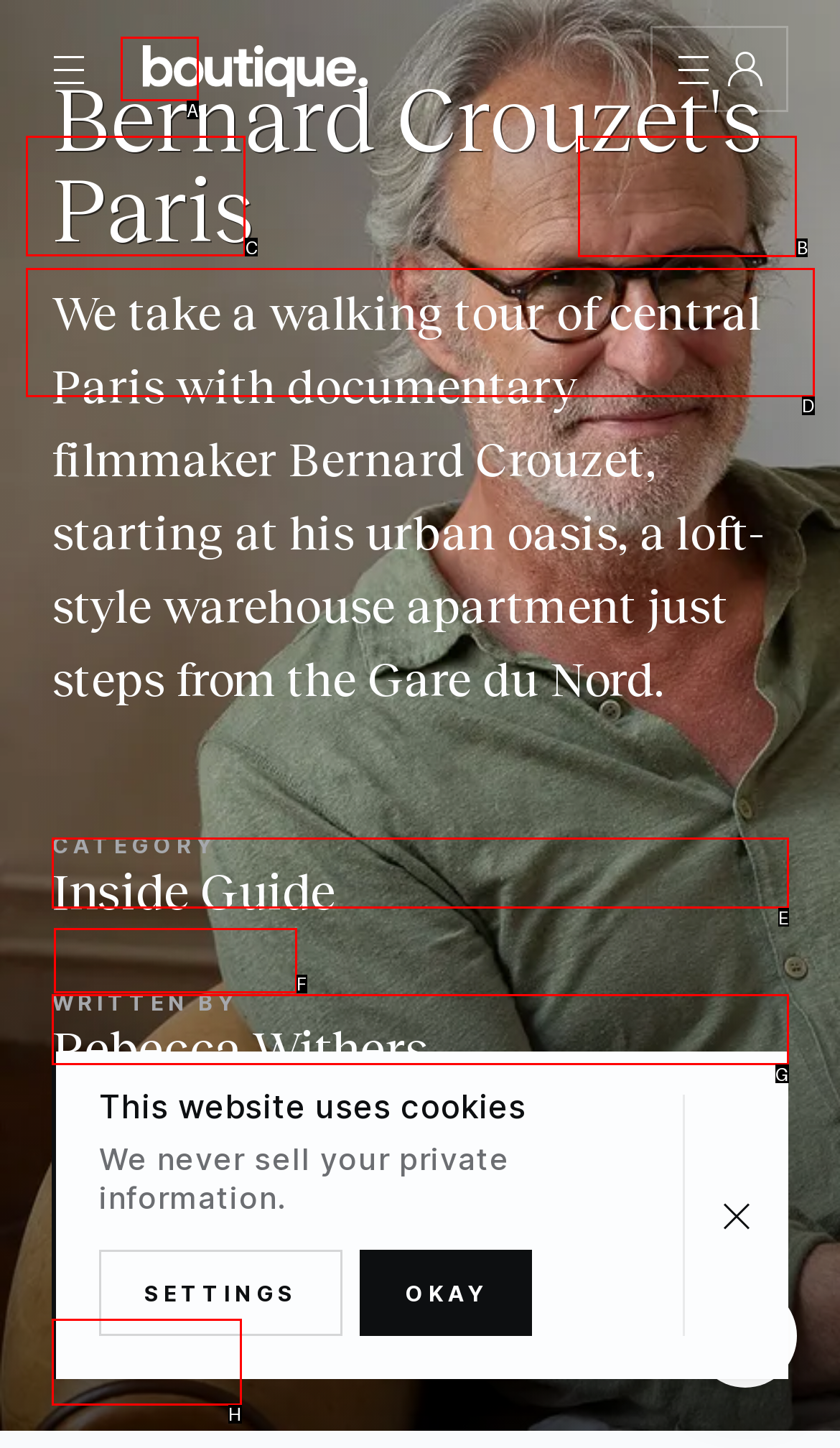Select the appropriate HTML element that needs to be clicked to execute the following task: Read all articles. Respond with the letter of the option.

C